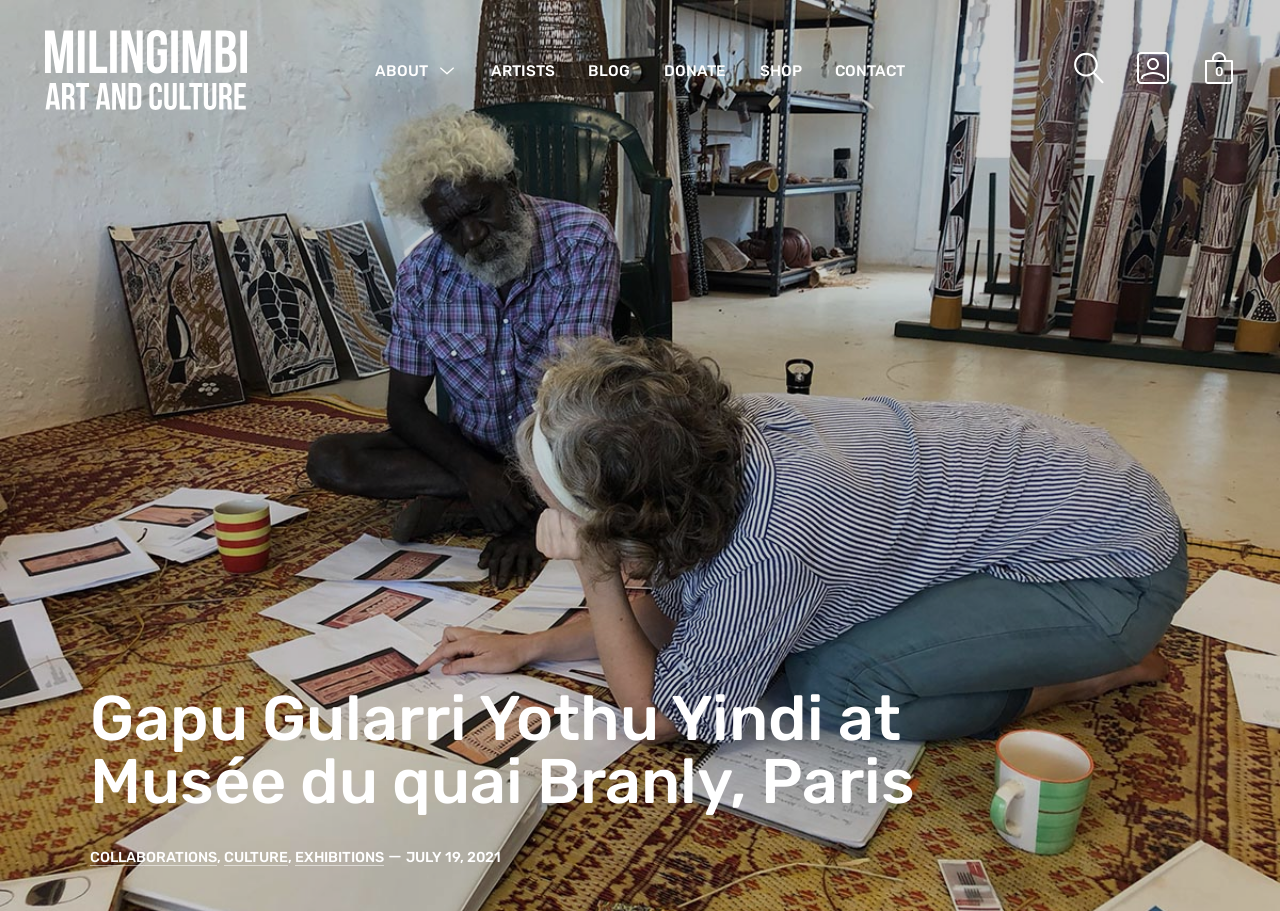What is the date of the post?
Please provide a single word or phrase answer based on the image.

JULY 19, 2021